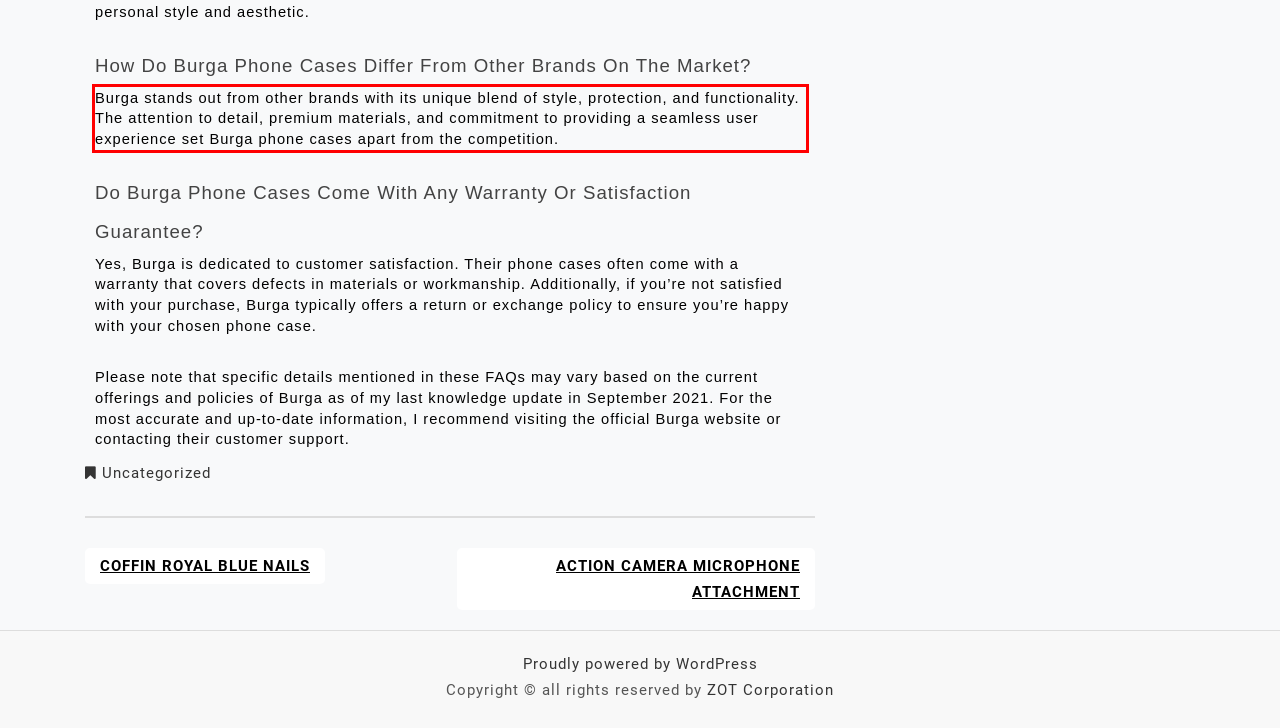Locate the red bounding box in the provided webpage screenshot and use OCR to determine the text content inside it.

Burga stands out from other brands with its unique blend of style, protection, and functionality. The attention to detail, premium materials, and commitment to providing a seamless user experience set Burga phone cases apart from the competition.